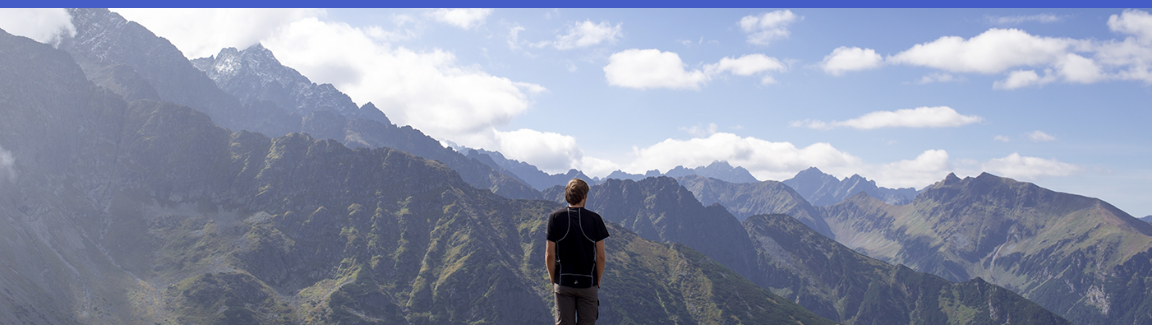Offer a detailed caption for the image presented.

This captivating image depicts a lone individual standing before a breathtaking mountainous landscape, filled with rugged peaks and rolling green hills. The person's back is turned towards the viewer, emphasizing their introspective moment as they gaze into the vastness of nature. The sky above is a peaceful blue, adorned with scattered white clouds that gently frame the adventurous scene. This image serves to evoke feelings of solitude and reflection, inviting viewers to contemplate their relationship with nature and the beauty of the great outdoors, echoing themes of exploration and appreciation for the world around us.